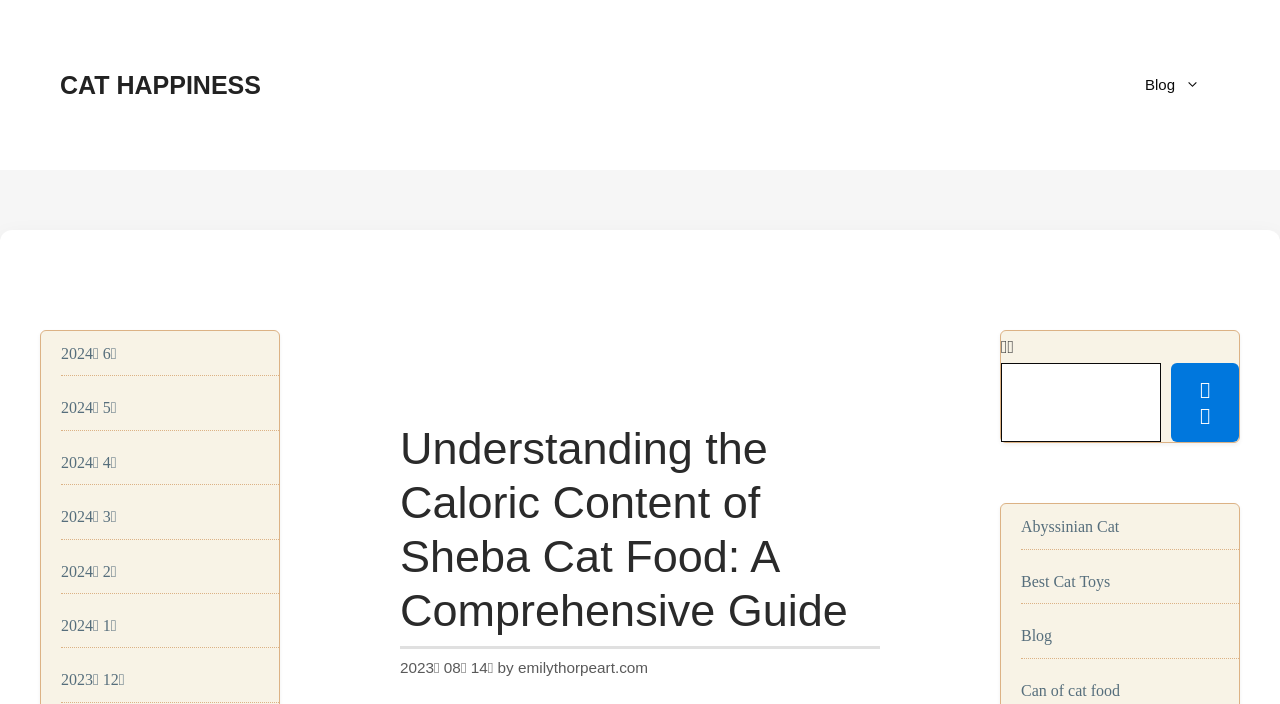Provide a short answer using a single word or phrase for the following question: 
What type of content is listed on the left side of the webpage?

Archive links